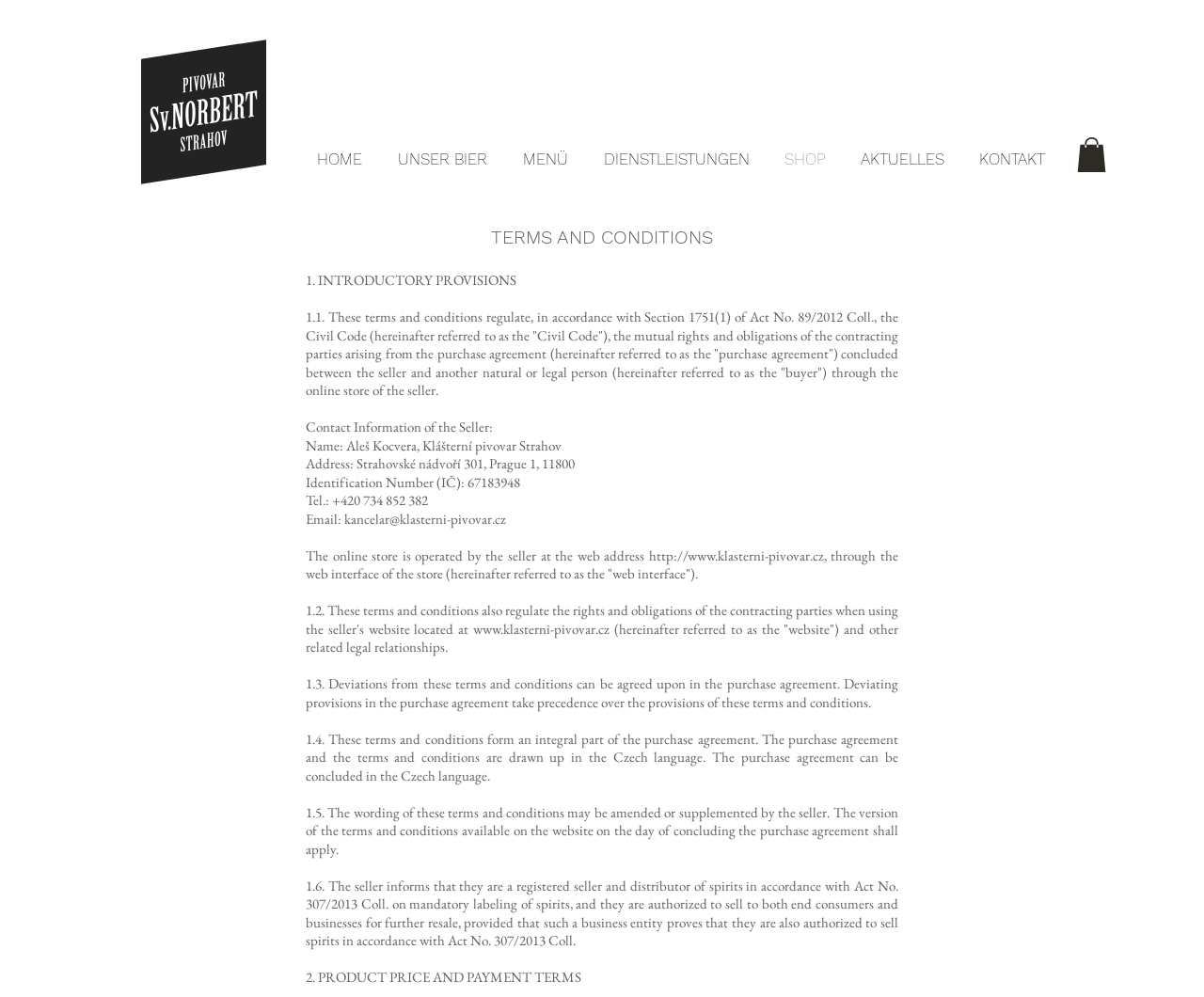Show the bounding box coordinates for the element that needs to be clicked to execute the following instruction: "Click on the HOME link". Provide the coordinates in the form of four float numbers between 0 and 1, i.e., [left, top, right, bottom].

[0.248, 0.145, 0.316, 0.174]